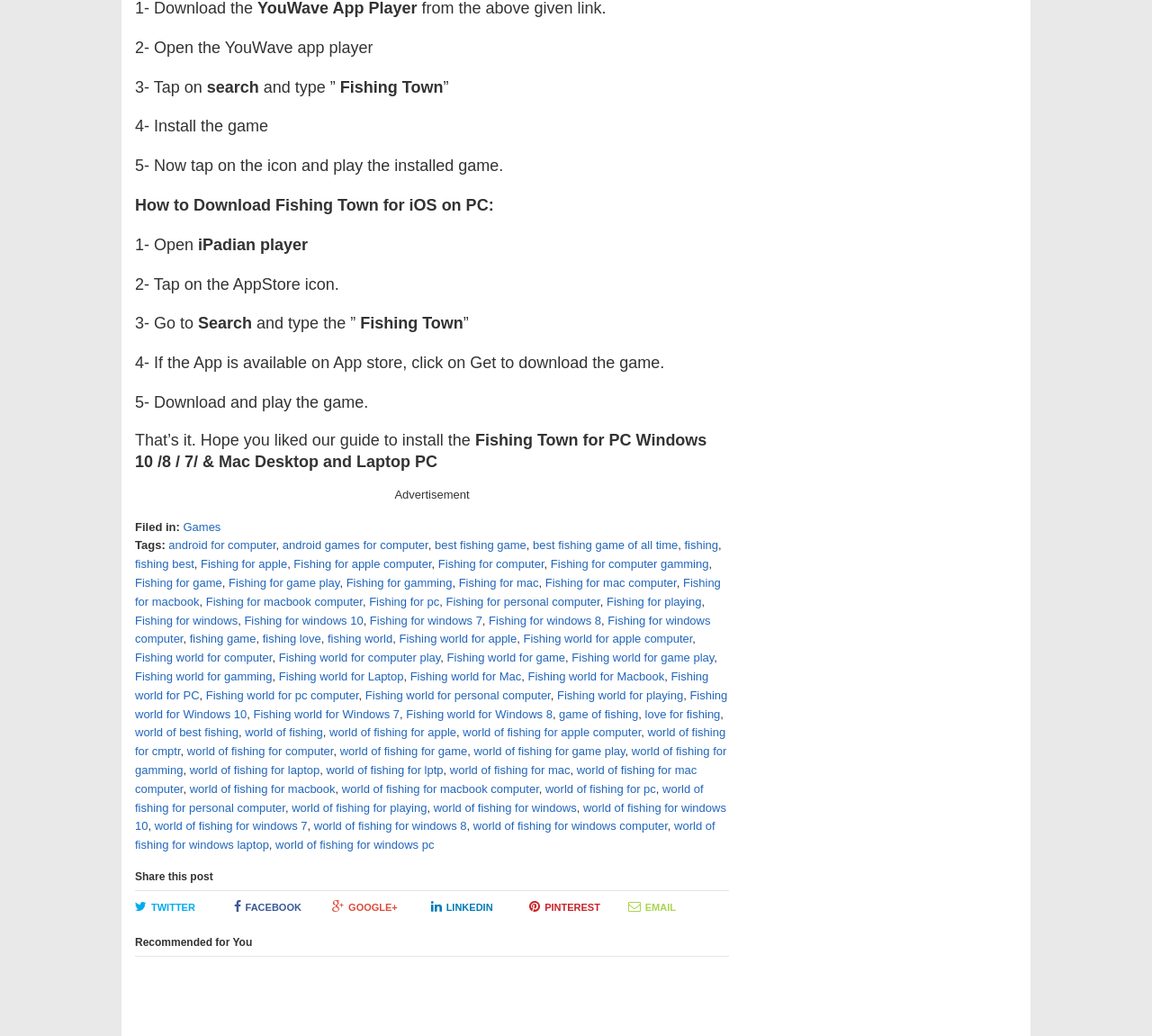Kindly provide the bounding box coordinates of the section you need to click on to fulfill the given instruction: "Click on 'Games'".

[0.159, 0.502, 0.192, 0.515]